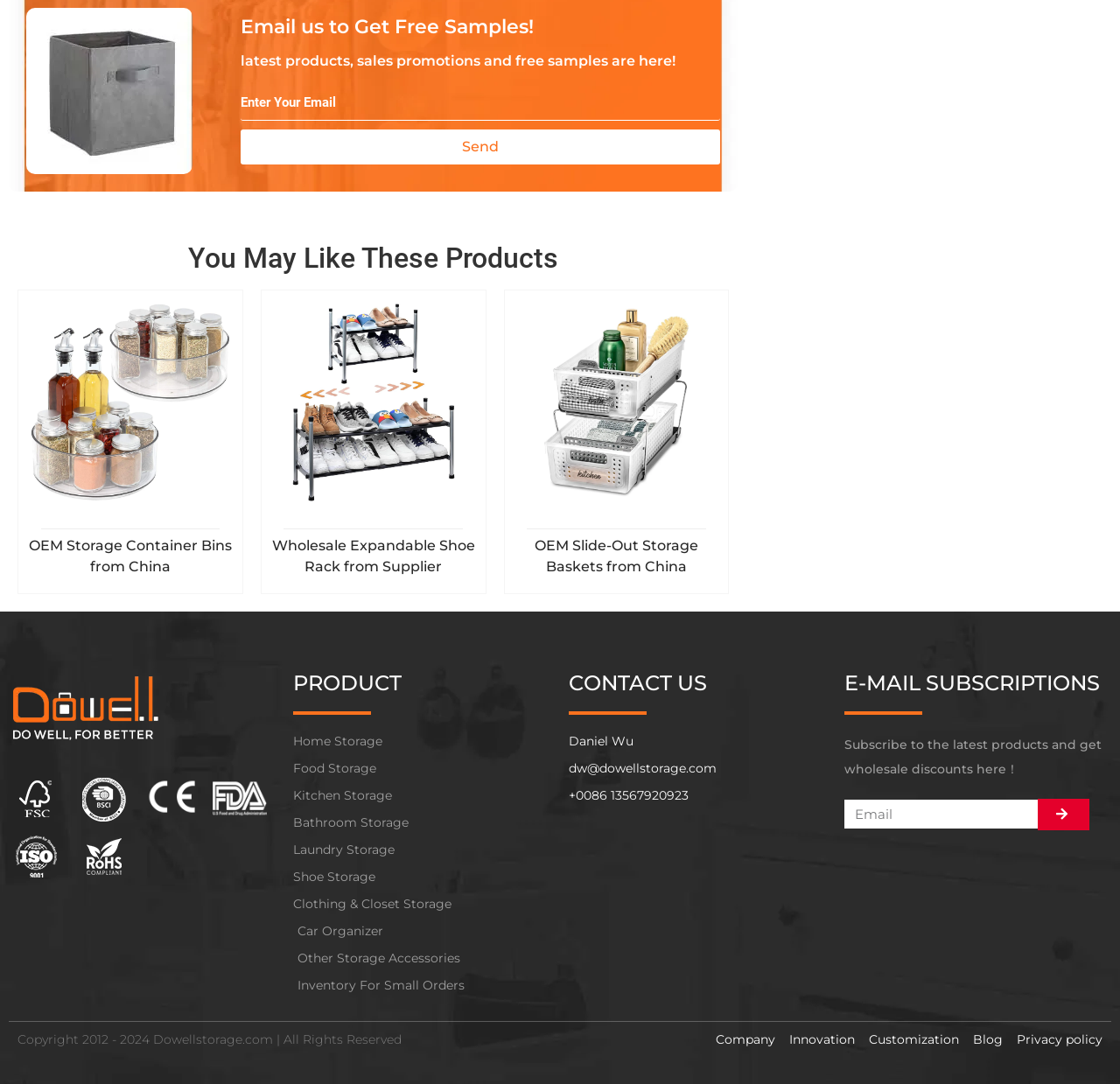Find the bounding box coordinates for the UI element that matches this description: "Other Storage Accessories".

[0.262, 0.875, 0.492, 0.892]